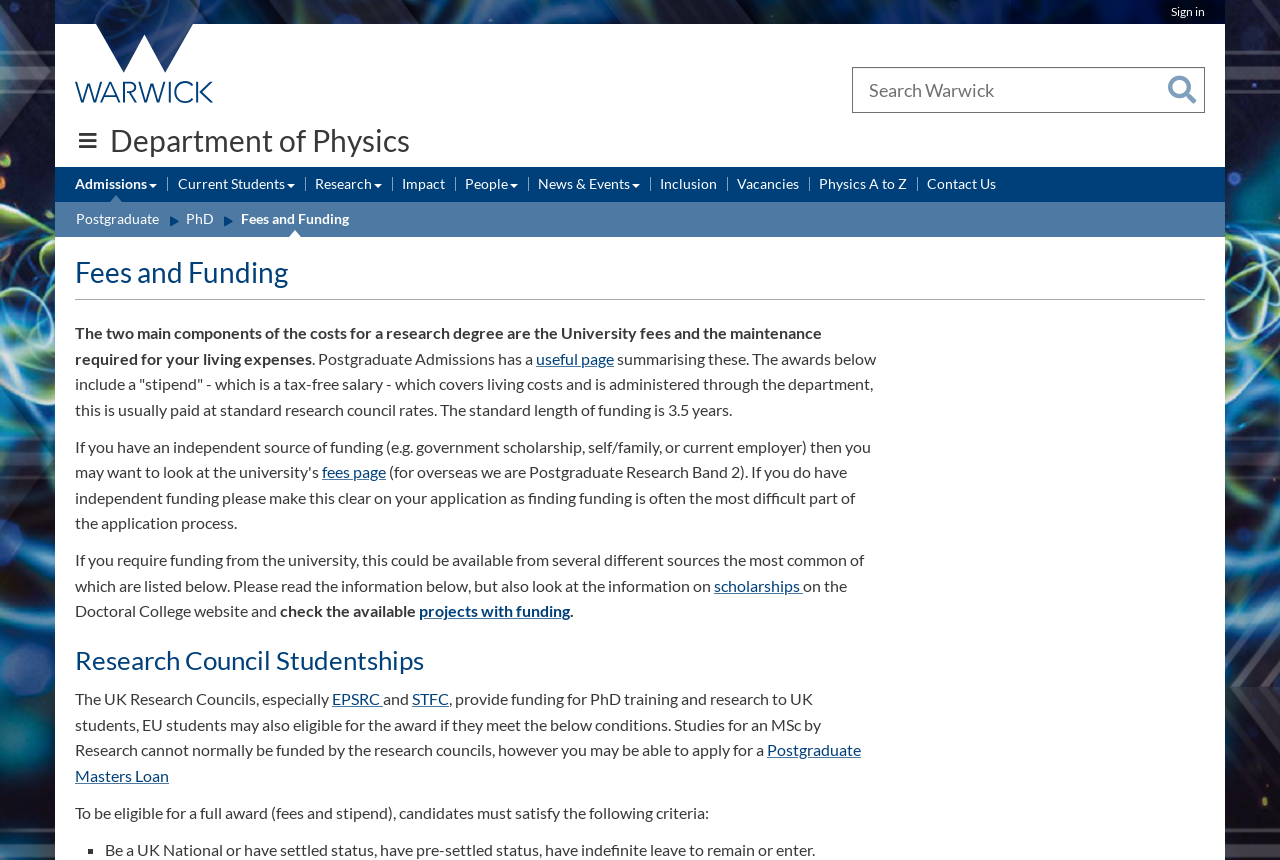What is the name of the university?
Please utilize the information in the image to give a detailed response to the question.

I found the answer by looking at the image with the description 'University of Warwick homepage' and the link with the text 'University of Warwick homepage'. This suggests that the webpage is related to the University of Warwick.